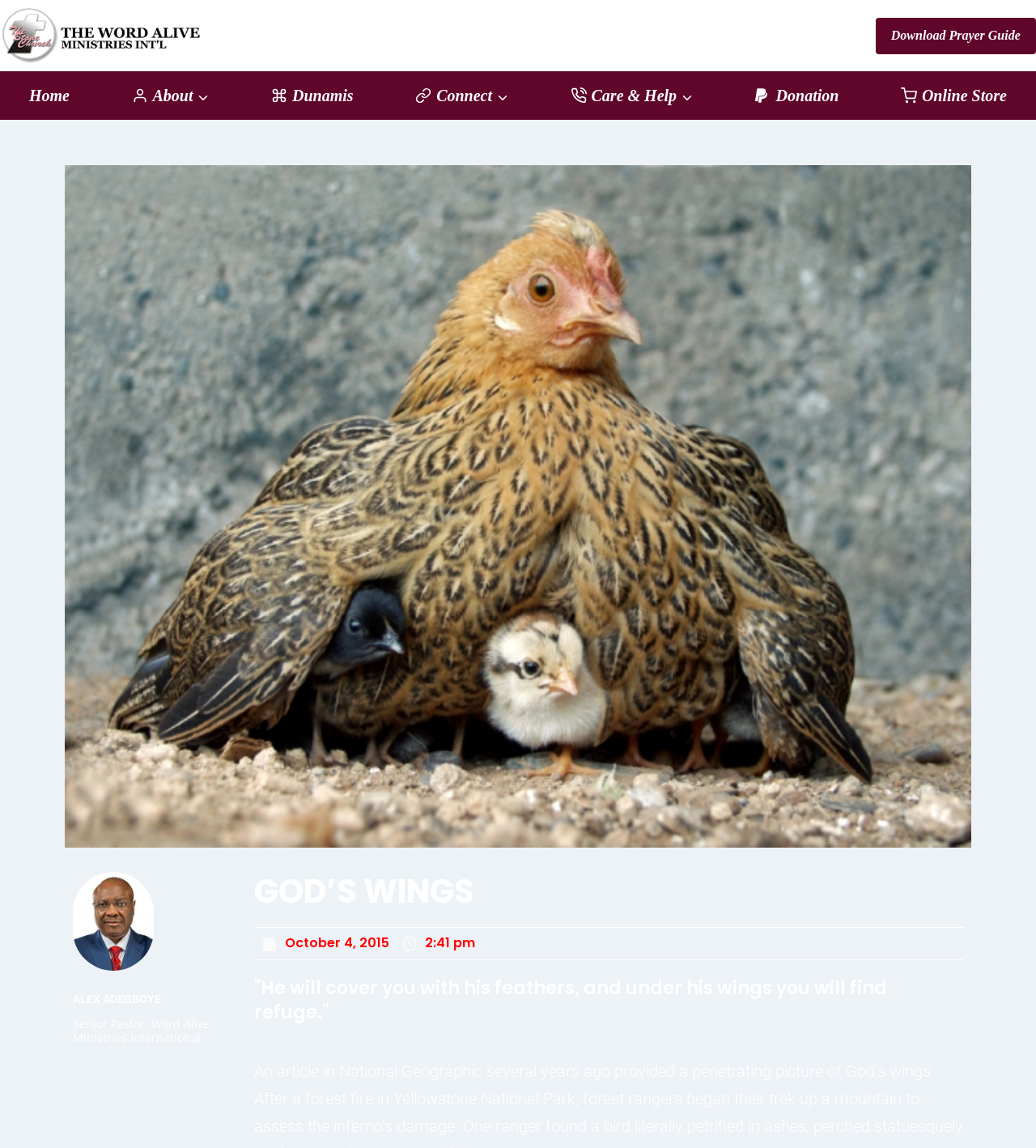What is the function of the 'Scroll to top' button?
Look at the image and answer the question using a single word or phrase.

To scroll to the top of the page